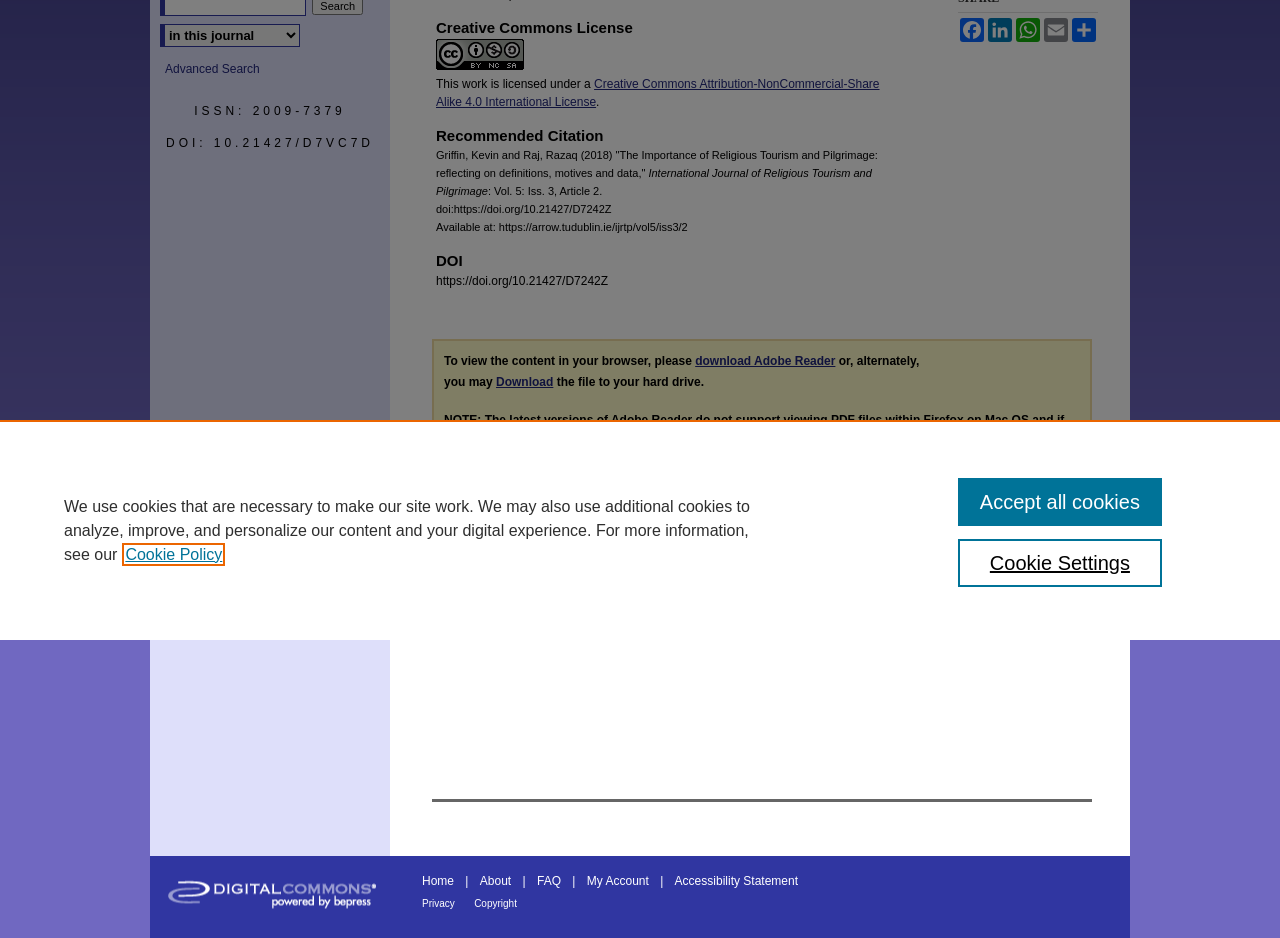Using the provided description Facebook, find the bounding box coordinates for the UI element. Provide the coordinates in (top-left x, top-left y, bottom-right x, bottom-right y) format, ensuring all values are between 0 and 1.

[0.748, 0.019, 0.77, 0.045]